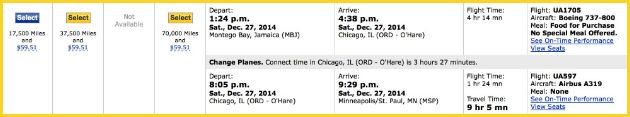Give a detailed account of the contents of the image.

The image displays flight options relevant to a travel itinerary for December 27, 2014. It outlines two available flights departing from Montego Bay, Jamaica (MBJ) and returning to Chicago, Illinois (ORD) with the following details:

1. **First Flight:**
   - **Departure:** 12:24 PM from Montego Bay
   - **Arrival:** 4:38 PM at Chicago O'Hare
   - **Flight Duration:** 4 hours and 14 minutes
   - **Flight Number:** UA1705
   - **Aircraft:** Boeing 737-800
   - **Additional Info:** Meal included; no special meal options available.

2. **Second Flight:**
   - **Departure:** 8:05 PM from Chicago O'Hare
   - **Arrival:** 9:29 PM in Minneapolis/St. Paul, Minnesota (MSP)
   - **Flight Duration:** 1 hour and 24 minutes
   - **Flight Number:** UA597
   - **Aircraft:** Airbus A319
   - **Additional Info:** No special meal options.

The image also indicates that the total travel time from departure to arrival is approximately 9 hours and 5 minutes, with a noted connection time in Chicago of 3 hours and 27 minutes. These options highlight both the mileage points required and cash fares, emphasizing the details necessary for consideration when planning the return journey.